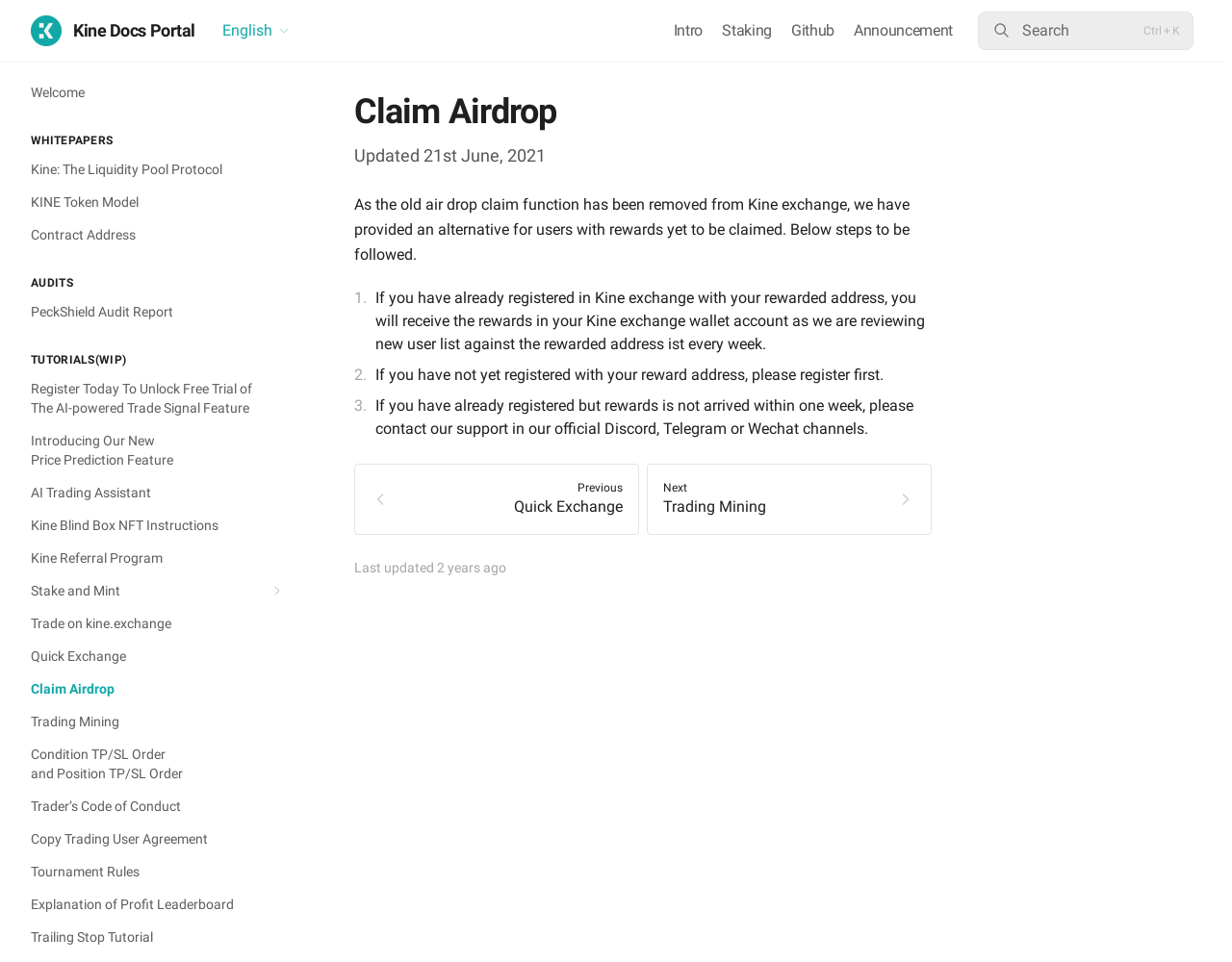Locate the bounding box coordinates of the area where you should click to accomplish the instruction: "View 'December 29, 2020'".

None